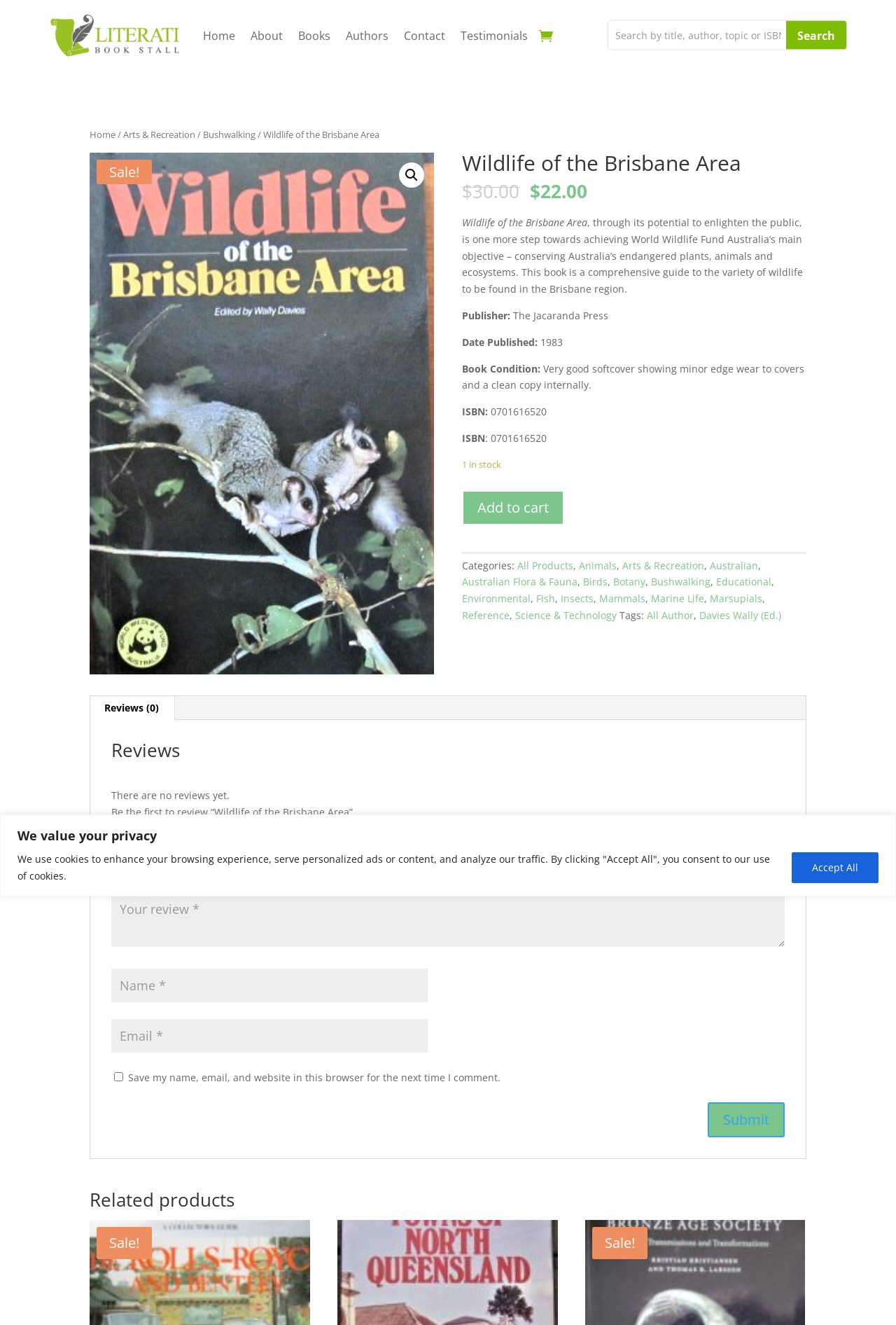What is the name of the book being described?
Using the picture, provide a one-word or short phrase answer.

Wildlife of the Brisbane Area